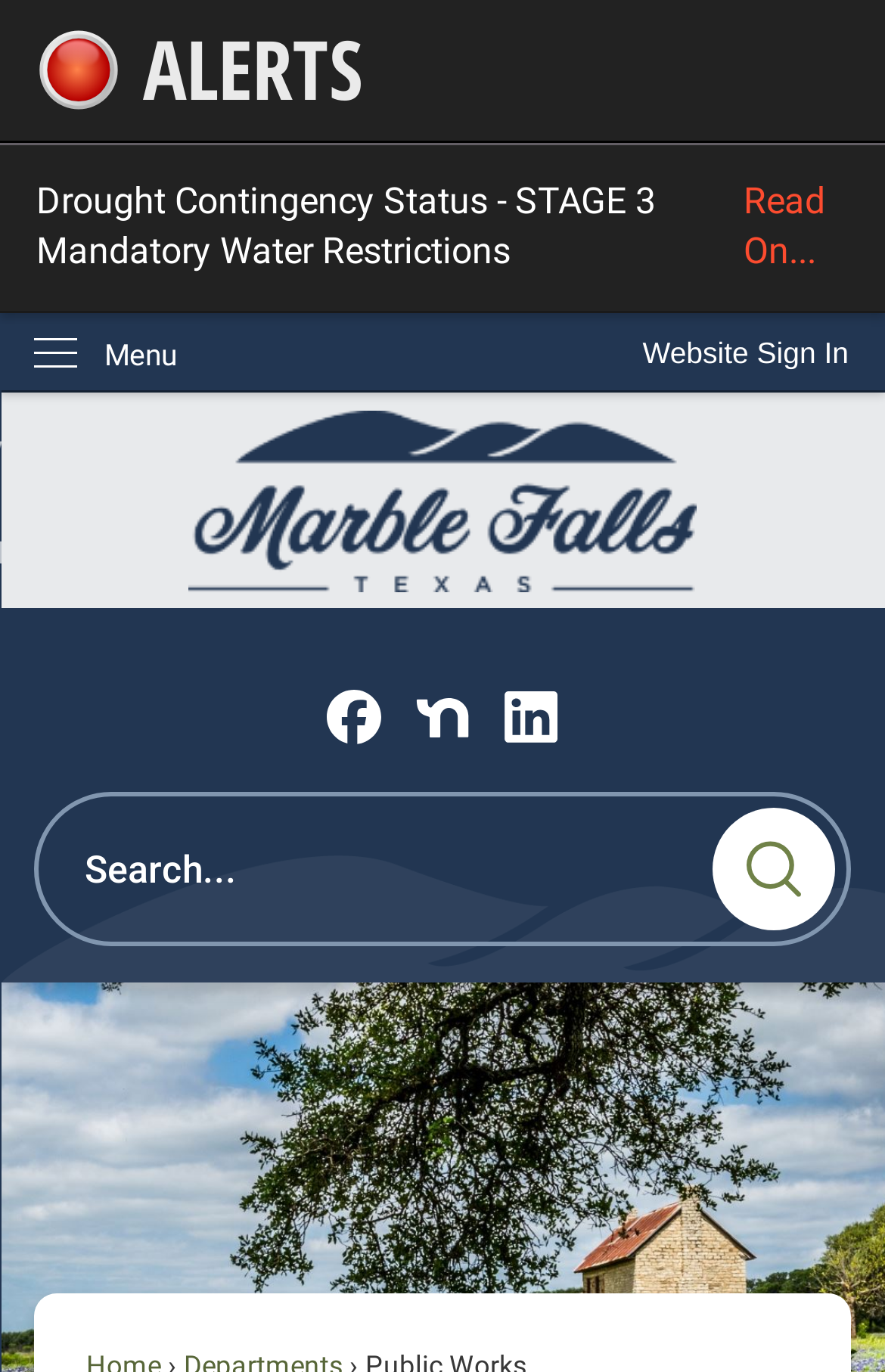Specify the bounding box coordinates of the element's region that should be clicked to achieve the following instruction: "Search the site". The bounding box coordinates consist of four float numbers between 0 and 1, in the format [left, top, right, bottom].

[0.039, 0.578, 0.961, 0.69]